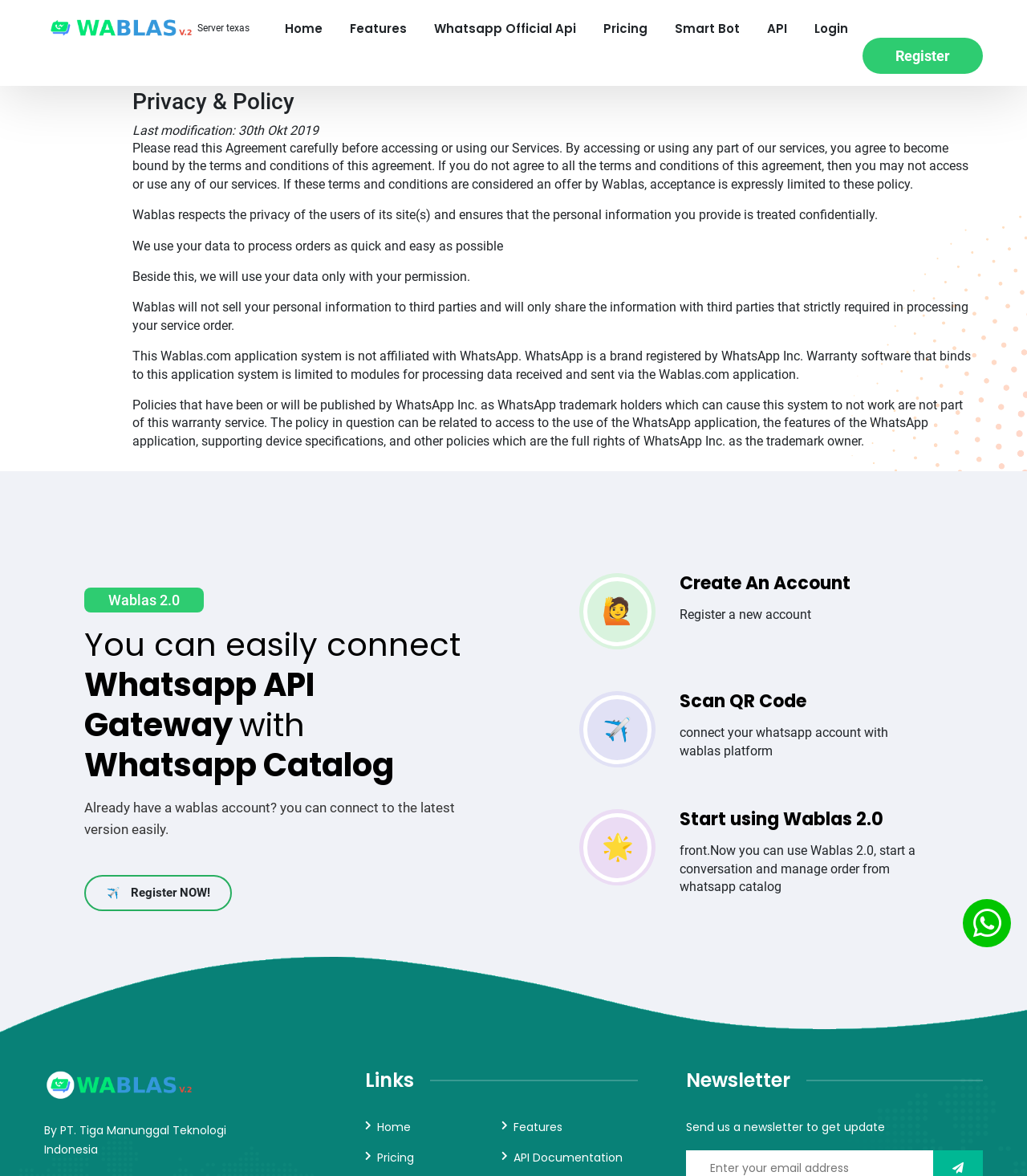Please identify the bounding box coordinates of where to click in order to follow the instruction: "Login to your account".

[0.793, 0.012, 0.826, 0.052]